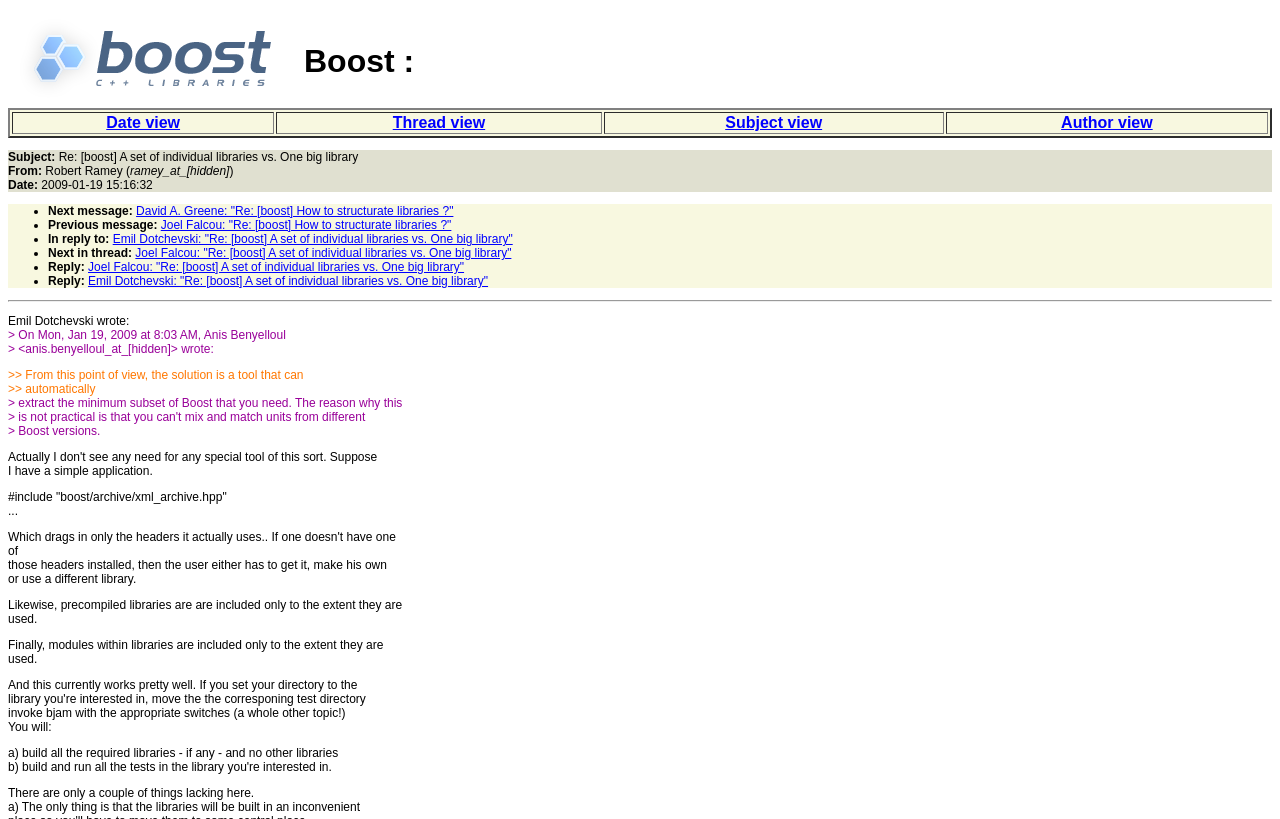Identify the bounding box coordinates of the region that needs to be clicked to carry out this instruction: "Click the 'Next message' link". Provide these coordinates as four float numbers ranging from 0 to 1, i.e., [left, top, right, bottom].

[0.106, 0.249, 0.354, 0.266]